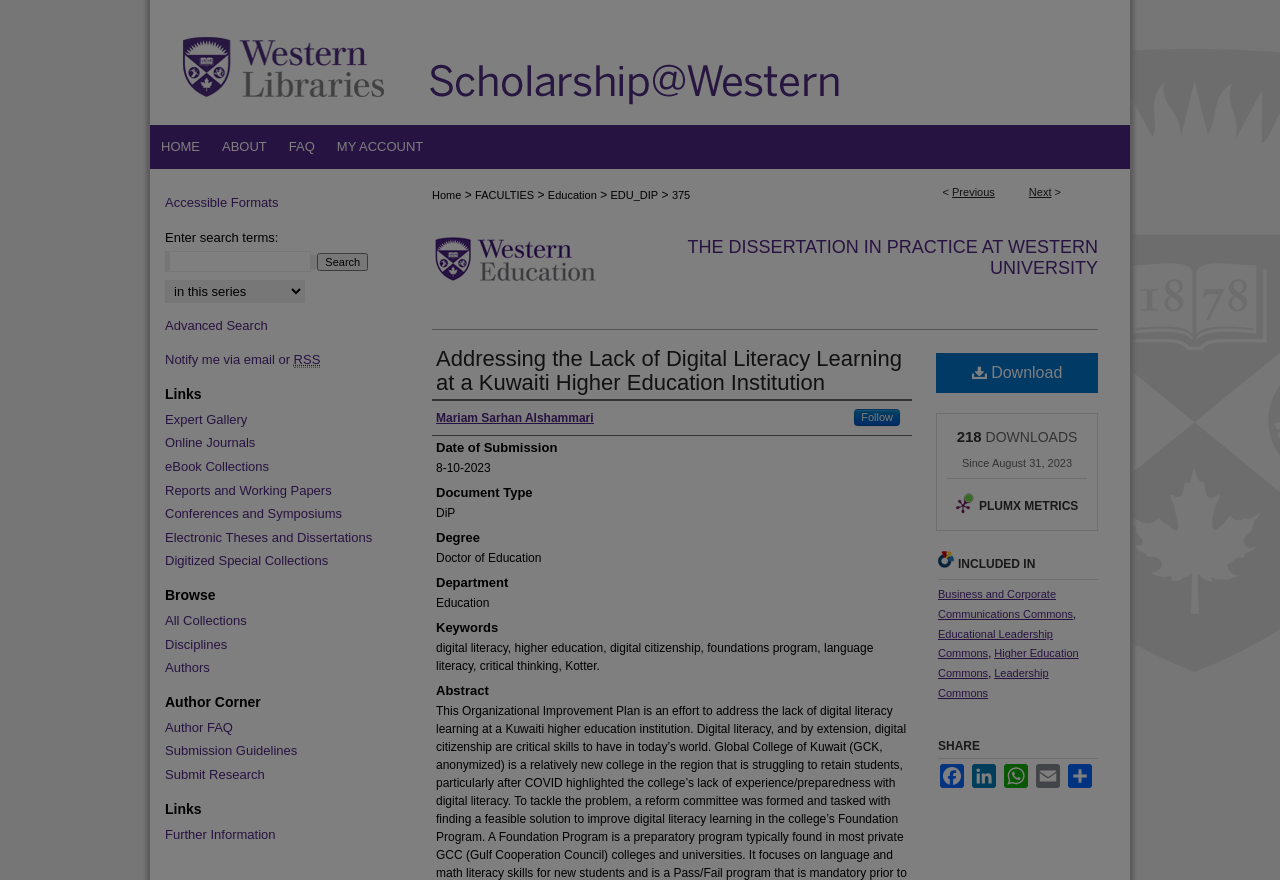Please identify the bounding box coordinates of the clickable element to fulfill the following instruction: "Search for something". The coordinates should be four float numbers between 0 and 1, i.e., [left, top, right, bottom].

[0.129, 0.285, 0.243, 0.309]